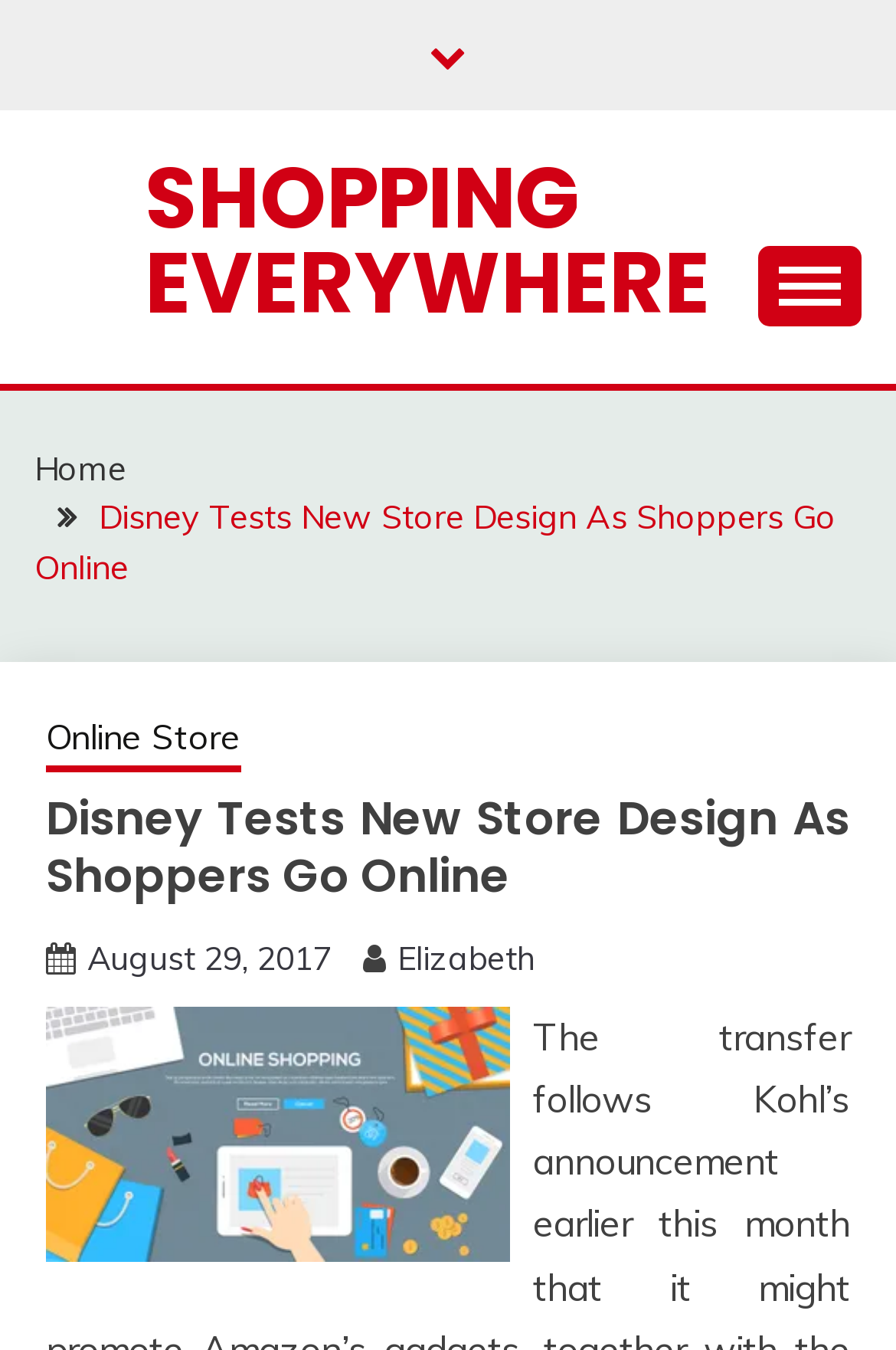Please answer the following question as detailed as possible based on the image: 
What is the author of the article?

I found a link element with the text 'Elizabeth' which is likely to be the author of the article. This element is located within the navigation 'Breadcrumbs' section.